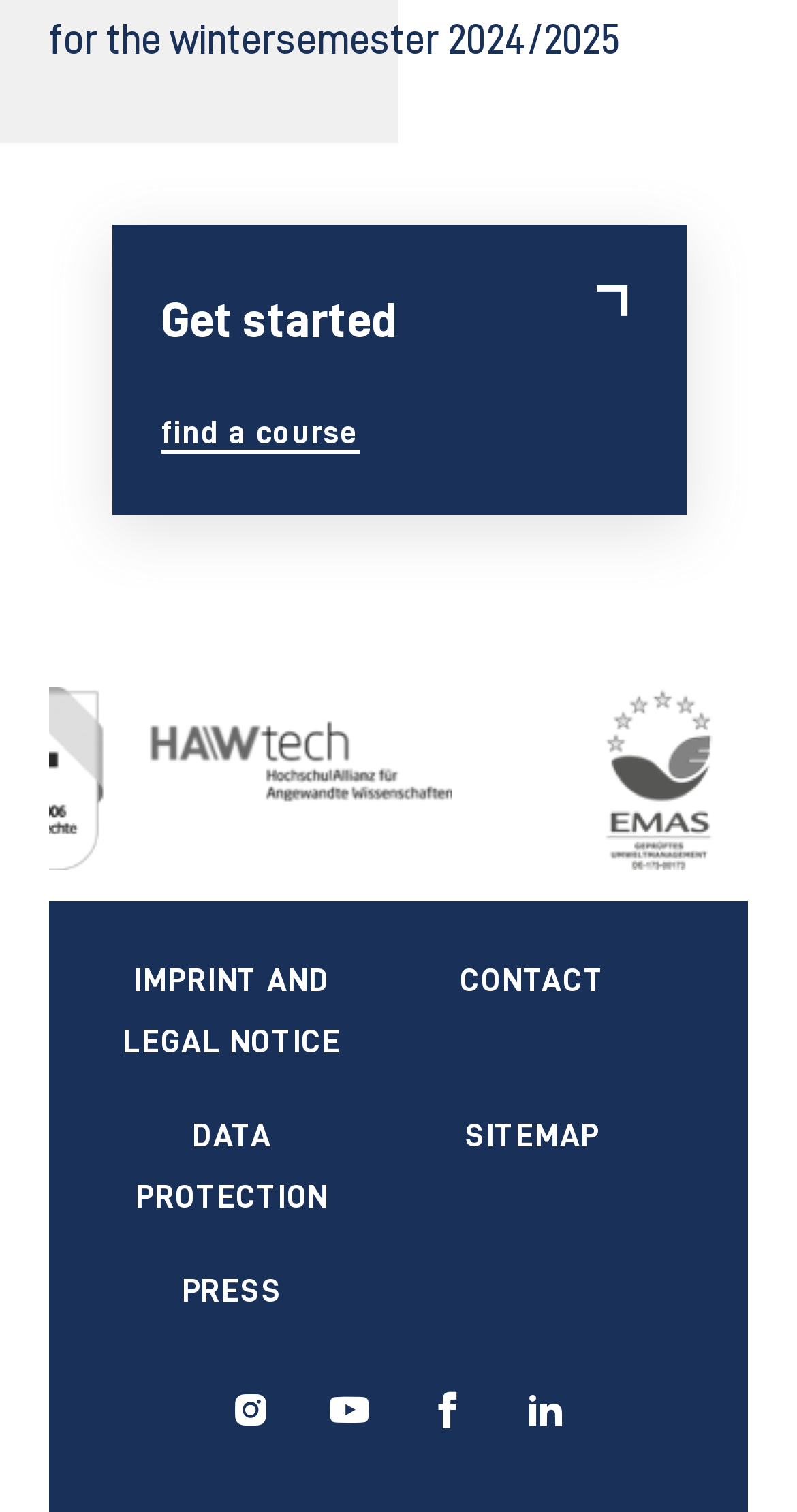From the element description Data Protection, predict the bounding box coordinates of the UI element. The coordinates must be specified in the format (top-left x, top-left y, bottom-right x, bottom-right y) and should be within the 0 to 1 range.

[0.17, 0.739, 0.412, 0.802]